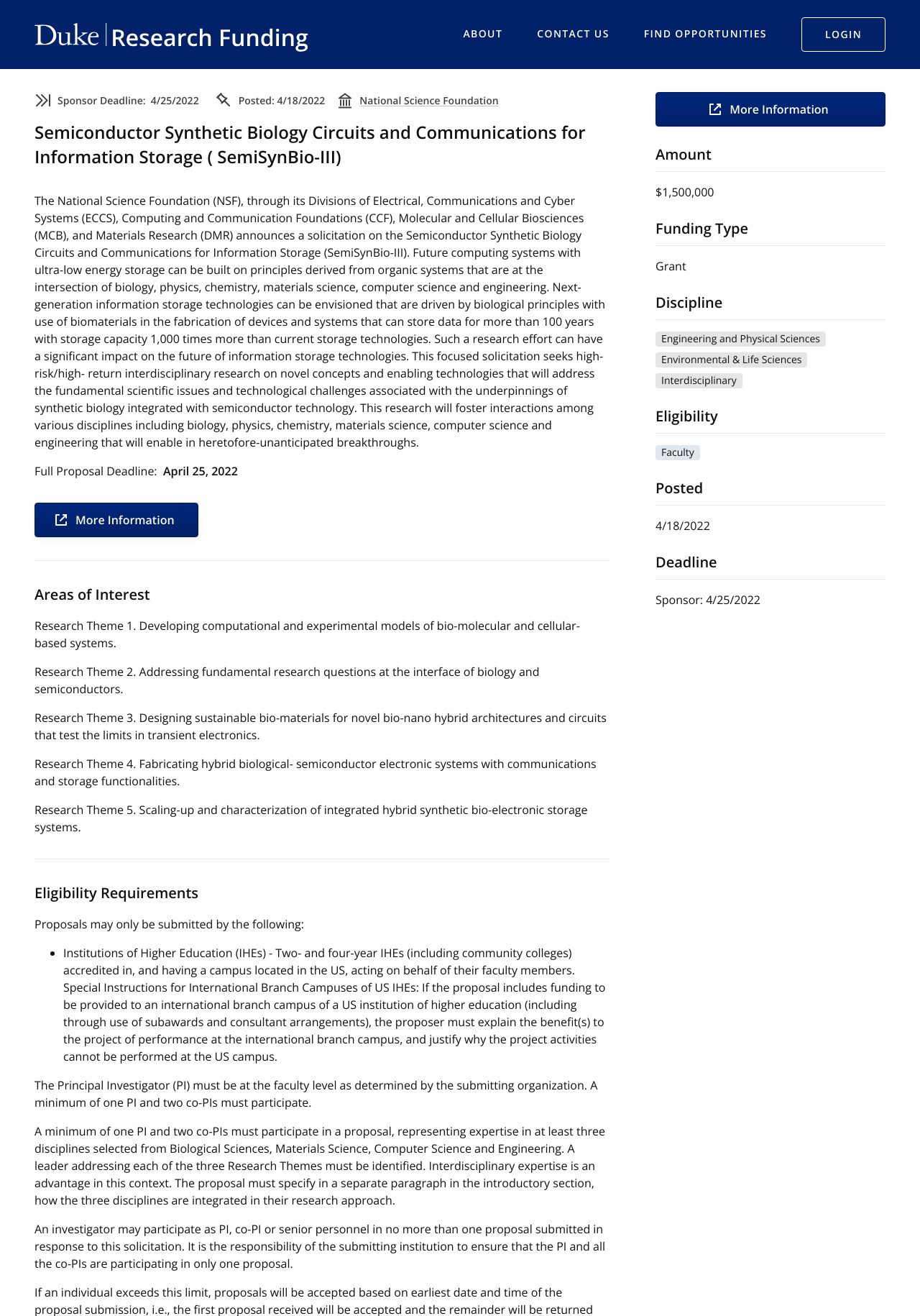Refer to the image and provide an in-depth answer to the question:
What are the disciplines involved in this research?

The disciplines involved in this research can be found in the section 'Discipline' which is located at the bottom of the webpage. The disciplines are specified as Engineering and Physical Sciences, Environmental & Life Sciences, and Interdisciplinary.